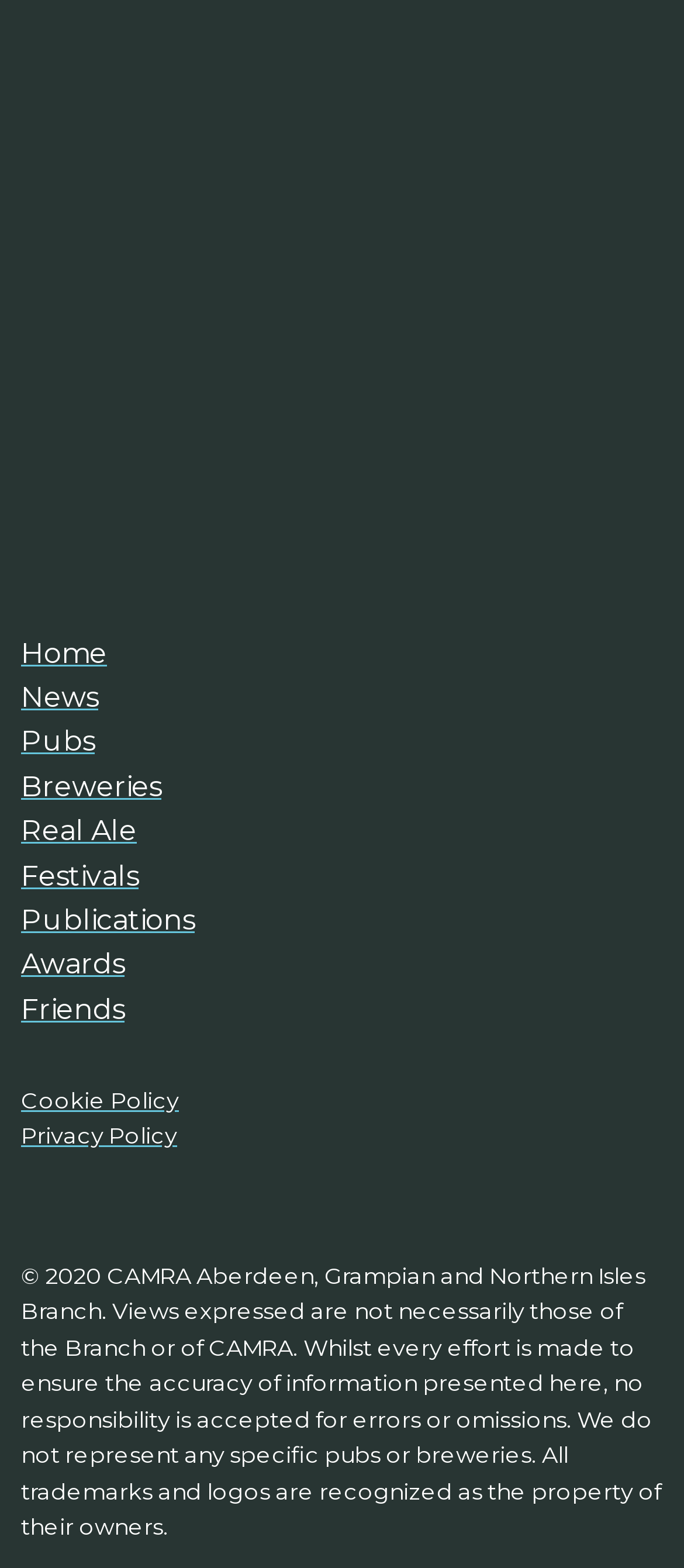Determine the bounding box coordinates of the clickable element to complete this instruction: "Nominate a pub for the Pub of the Year award". Provide the coordinates in the format of four float numbers between 0 and 1, [left, top, right, bottom].

[0.103, 0.253, 0.541, 0.308]